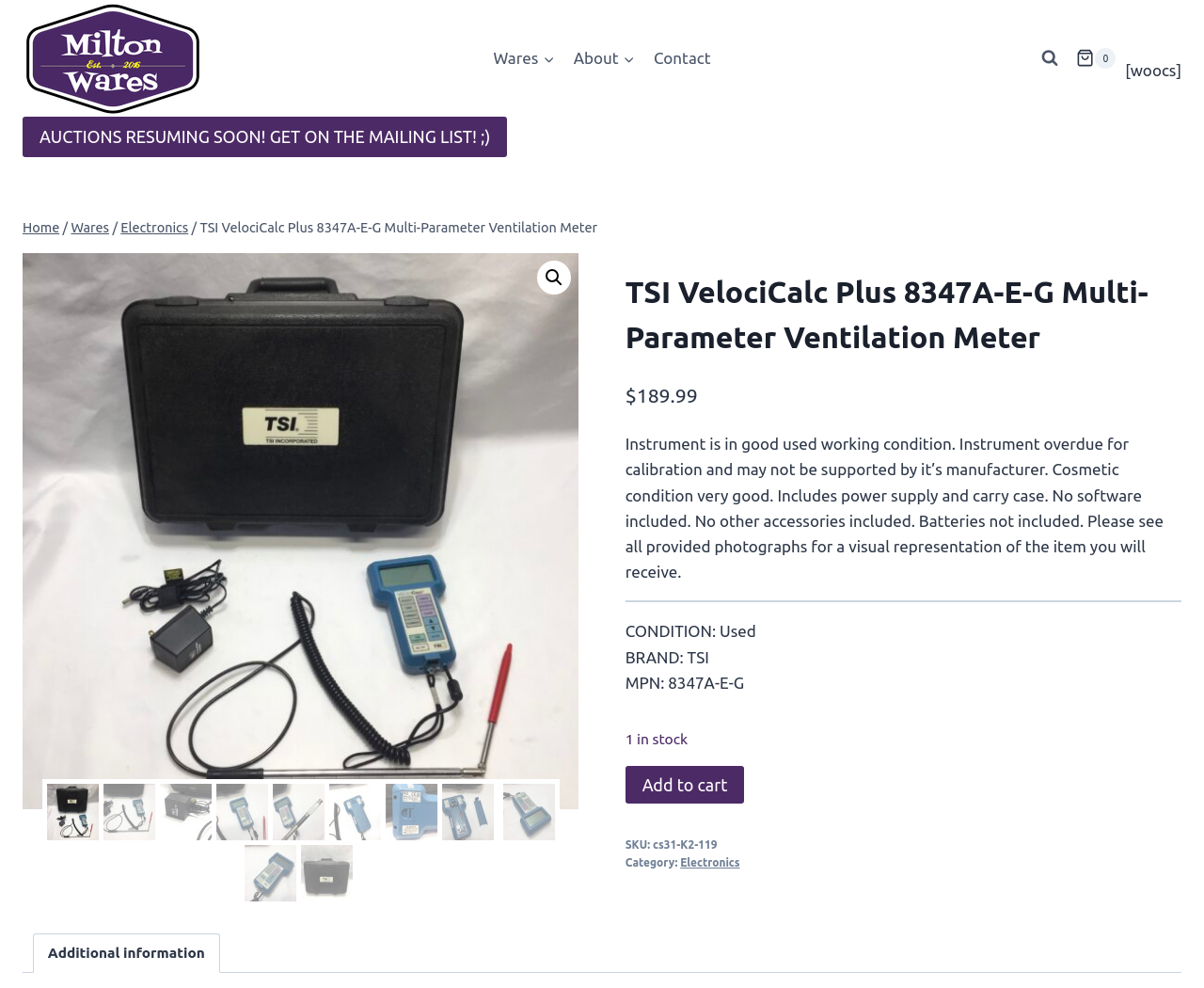Identify the bounding box coordinates of the clickable region required to complete the instruction: "View the shopping cart". The coordinates should be given as four float numbers within the range of 0 and 1, i.e., [left, top, right, bottom].

[0.894, 0.049, 0.927, 0.069]